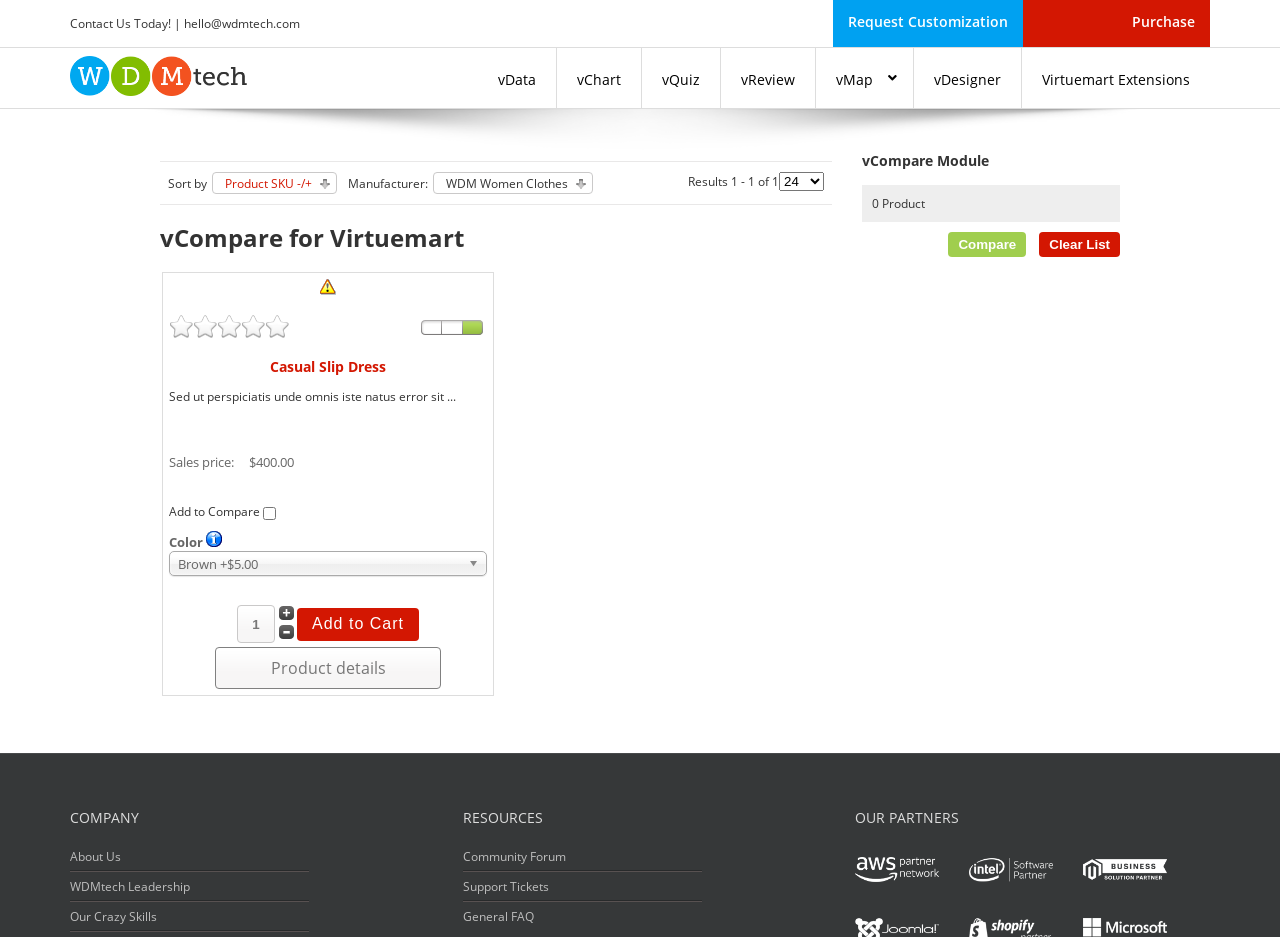Provide the bounding box coordinates of the HTML element described by the text: "Compare". The coordinates should be in the format [left, top, right, bottom] with values between 0 and 1.

[0.733, 0.252, 0.802, 0.27]